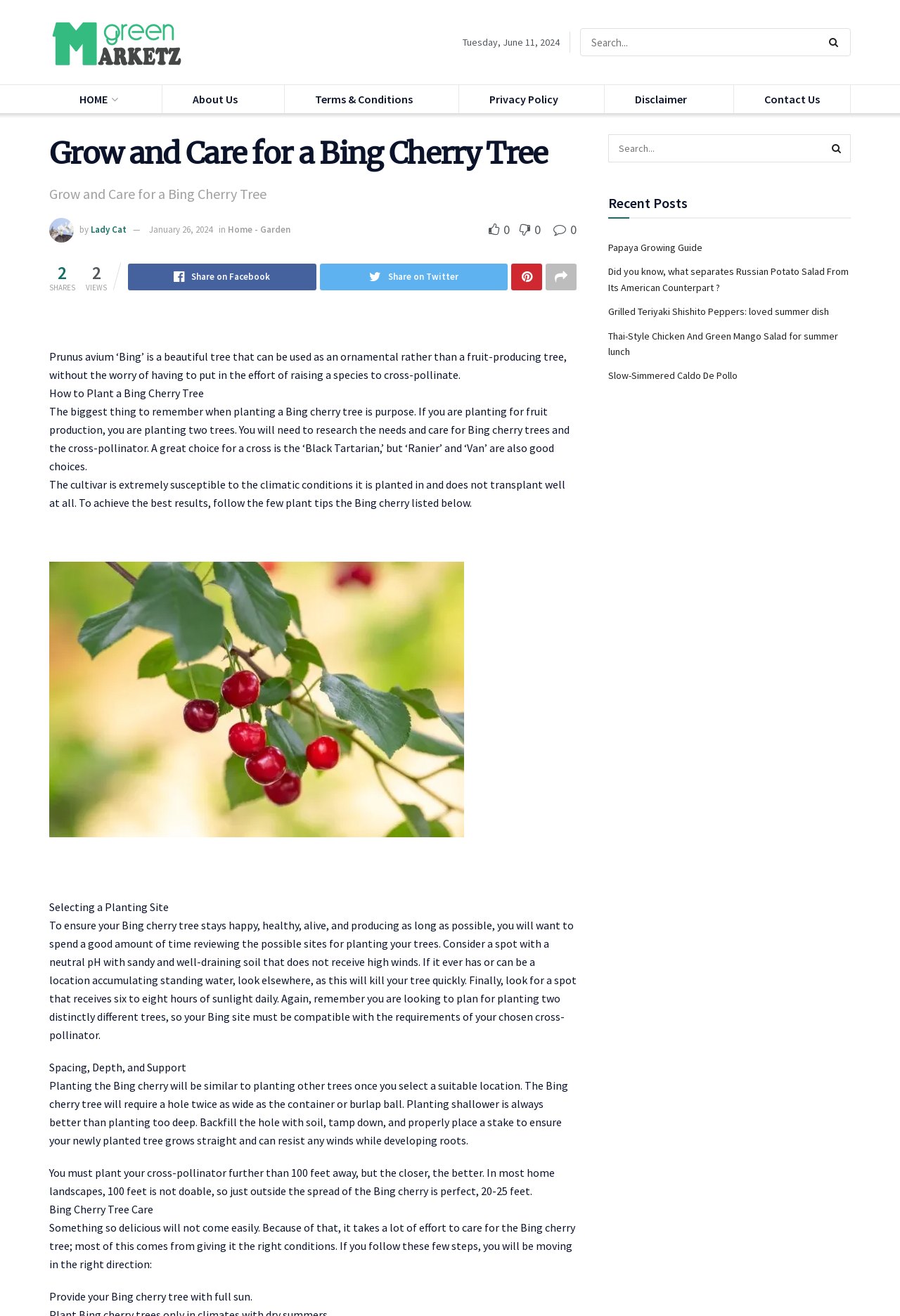Explain in detail what you observe on this webpage.

The webpage is about growing and caring for a Bing Cherry Tree, with a focus on green agriculture. At the top, there is a logo and a navigation menu with links to "HOME", "About Us", "Terms & Conditions", "Privacy Policy", "Disclaimer", and "Contact Us". Below the navigation menu, there is a search bar with a search button.

The main content of the webpage is divided into sections, starting with a heading "Grow and Care for a Bing Cherry Tree" followed by an image of a lady cat and the author's name "Lady Cat" with a link to the author's profile. The article is dated January 26, 2024, and has social media sharing links and view counts.

The article is divided into sections, including "How to Plant a Bing Cherry Tree", "Selecting a Planting Site", "Spacing, Depth, and Support", and "Bing Cherry Tree Care". Each section provides detailed information and tips on how to care for a Bing Cherry Tree, including the importance of selecting a suitable location, planting, and providing the right conditions for the tree to thrive.

On the right side of the webpage, there is a section titled "Recent Posts" with links to other articles, including "Papaya Growing Guide", "Did you know, what separates Russian Potato Salad From Its American Counterpart?", "Grilled Teriyaki Shishito Peppers: loved summer dish", "Thai-Style Chicken And Green Mango Salad for summer lunch", and "Slow-Simmered Caldo De Pollo".